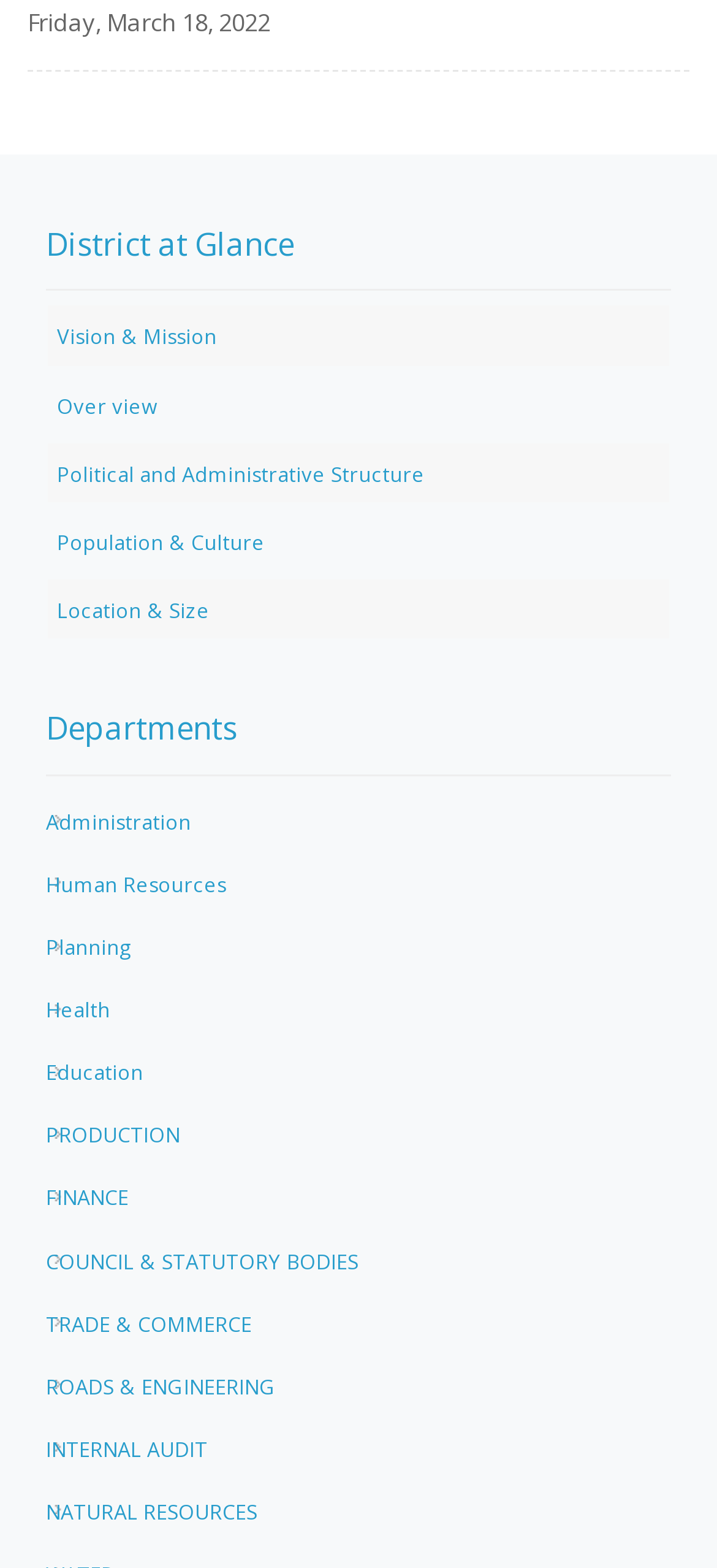How many sections are on the webpage?
Provide a thorough and detailed answer to the question.

The webpage is divided into two main sections, 'District at Glance' and 'Departments', which are separated by a heading.